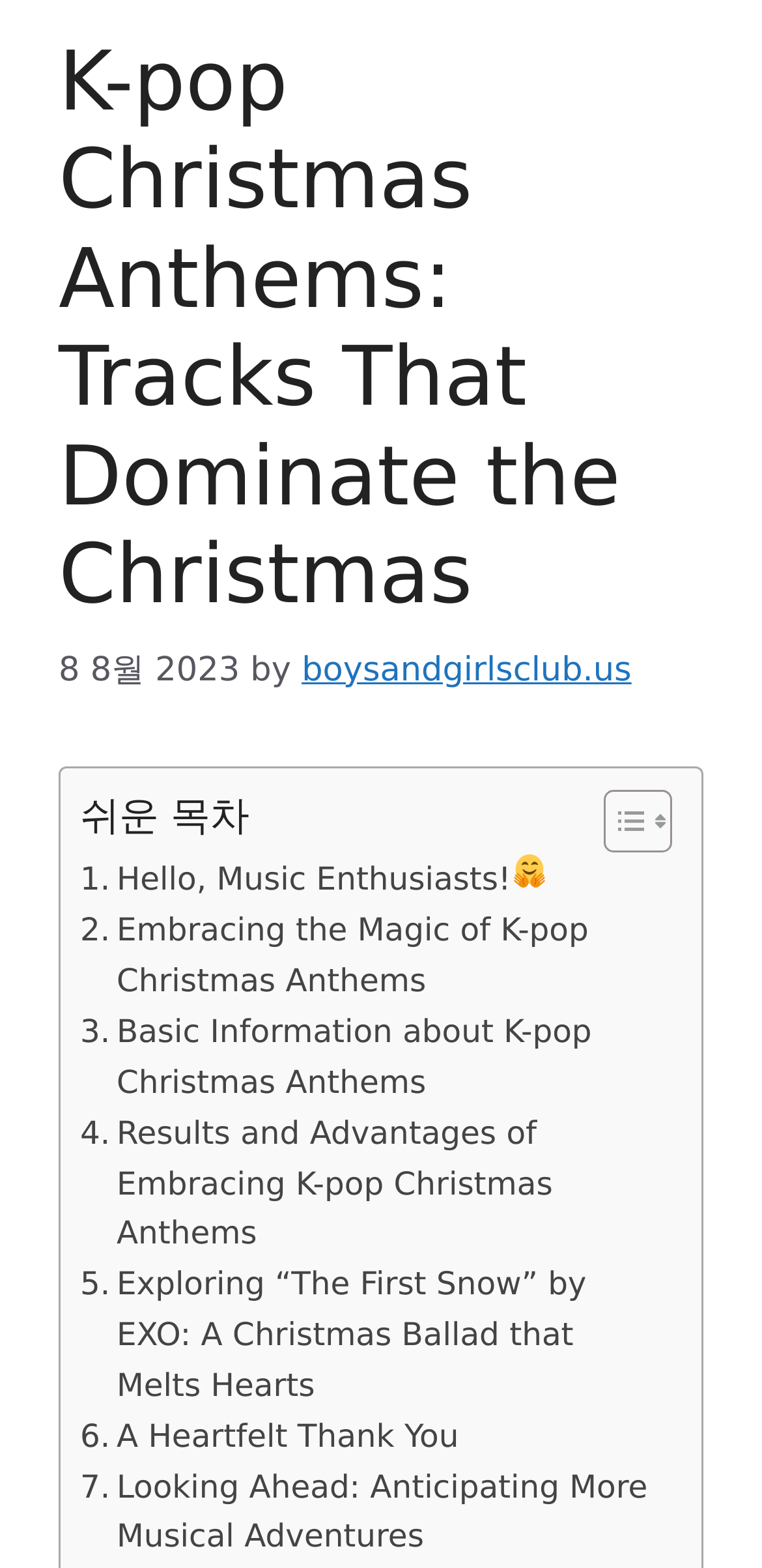Using the provided element description: "A Heartfelt Thank You", determine the bounding box coordinates of the corresponding UI element in the screenshot.

[0.105, 0.9, 0.602, 0.932]